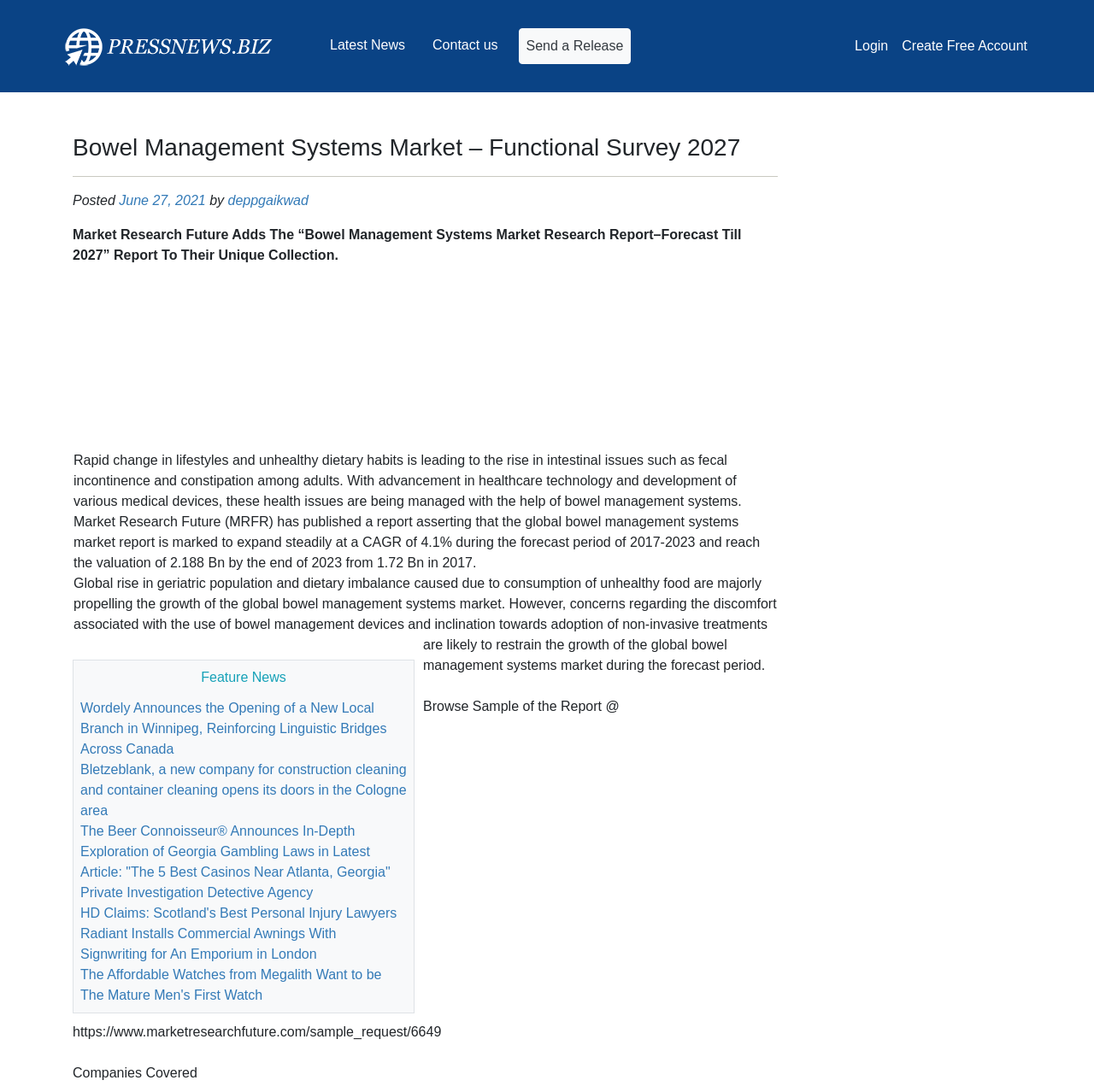Create an elaborate caption that covers all aspects of the webpage.

The webpage is about the Bowel Management Systems Market Research Report, which is a functional survey forecasted till 2027. At the top, there are several links, including "PFRree", "Latest News", "Contact us", "Send a Release", "Login", and "Create Free Account", aligned horizontally across the page. 

Below these links, there is a heading that reads "Bowel Management Systems Market – Functional Survey 2027". A horizontal separator line follows this heading. 

On the left side of the page, there is a section that appears to be a news article or a press release. It starts with the text "Posted" followed by the date "June 27, 2021", and then the author's name "deppgaikwad". The main content of the article is a brief description of the report, stating that Market Research Future has added the "Bowel Management Systems Market Research Report–Forecast Till 2027" to their unique collection.

To the right of this section, there is an advertisement iframe. Below the article, there is a section with the title "Feature News", which lists several news articles or press releases, each with a link to the full content. The topics of these articles vary, ranging from company announcements to product releases.

On the lower left side of the page, there are three paragraphs of text that provide an overview of the bowel management systems market. The first paragraph explains the rise of intestinal issues due to lifestyle changes and unhealthy dietary habits. The second paragraph discusses the market growth, stating that the global bowel management systems market is expected to expand at a CAGR of 4.1% during the forecast period of 2017-2023. The third paragraph mentions the factors driving and restraining the market growth.

Below these paragraphs, there is a call-to-action to browse a sample of the report, followed by a section titled "Companies Covered". On the right side of the page, there is another advertisement iframe.